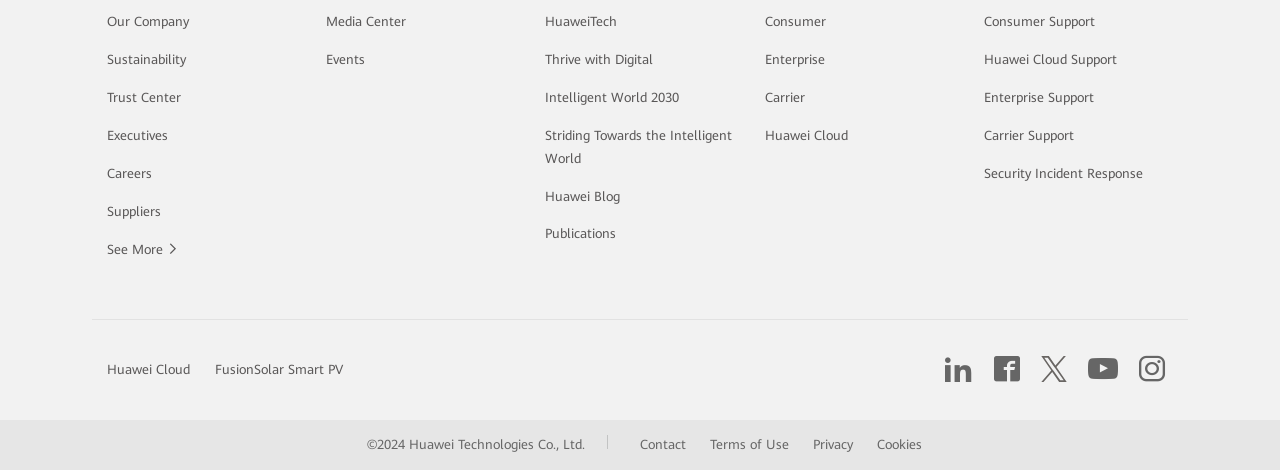How many links are in the top-left section?
Please ensure your answer is as detailed and informative as possible.

I counted the links in the top-left section of the webpage, starting from 'Our Company' to 'Suppliers', and found a total of 6 links.